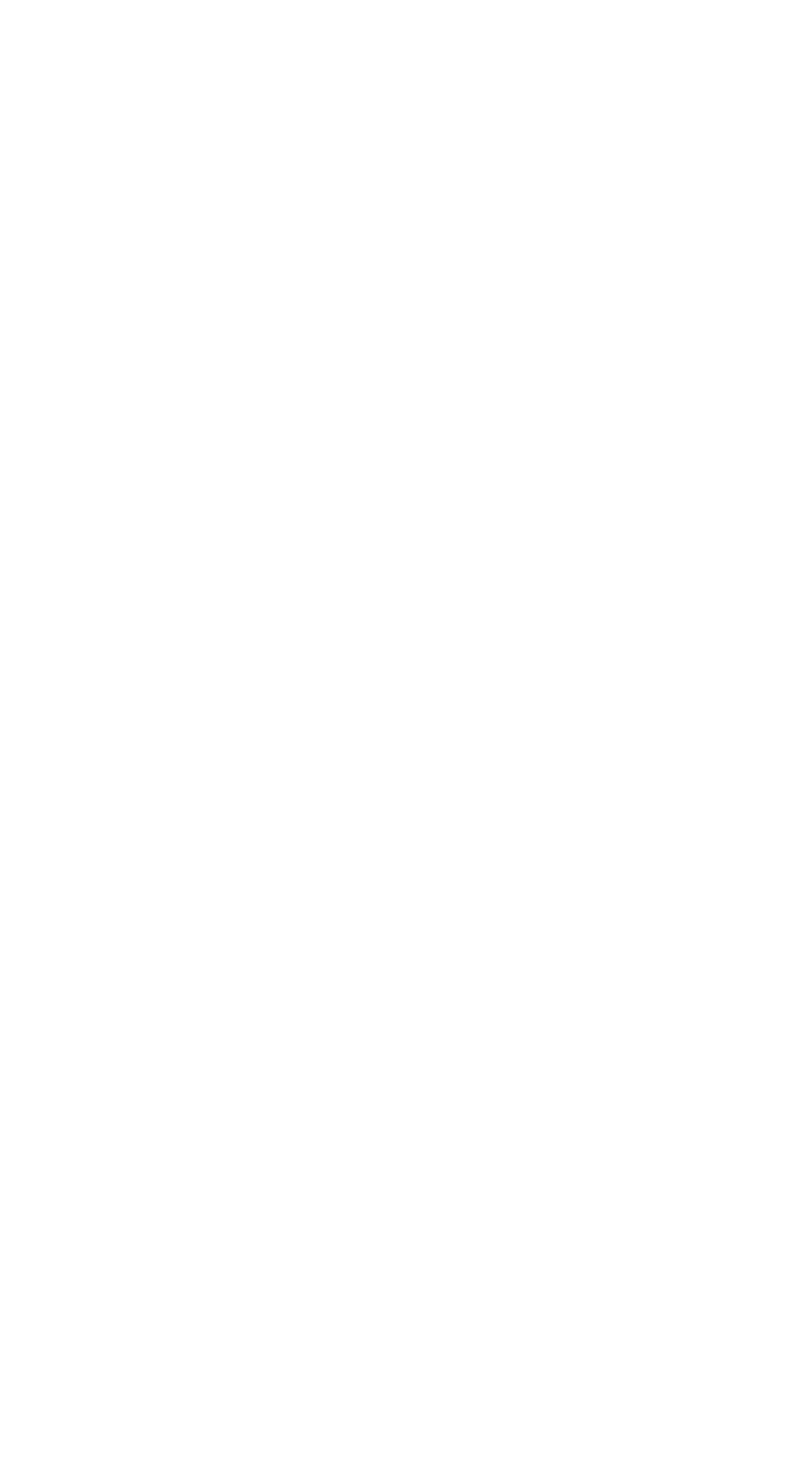Please identify the bounding box coordinates of where to click in order to follow the instruction: "Click the 'HEALTH' link".

None